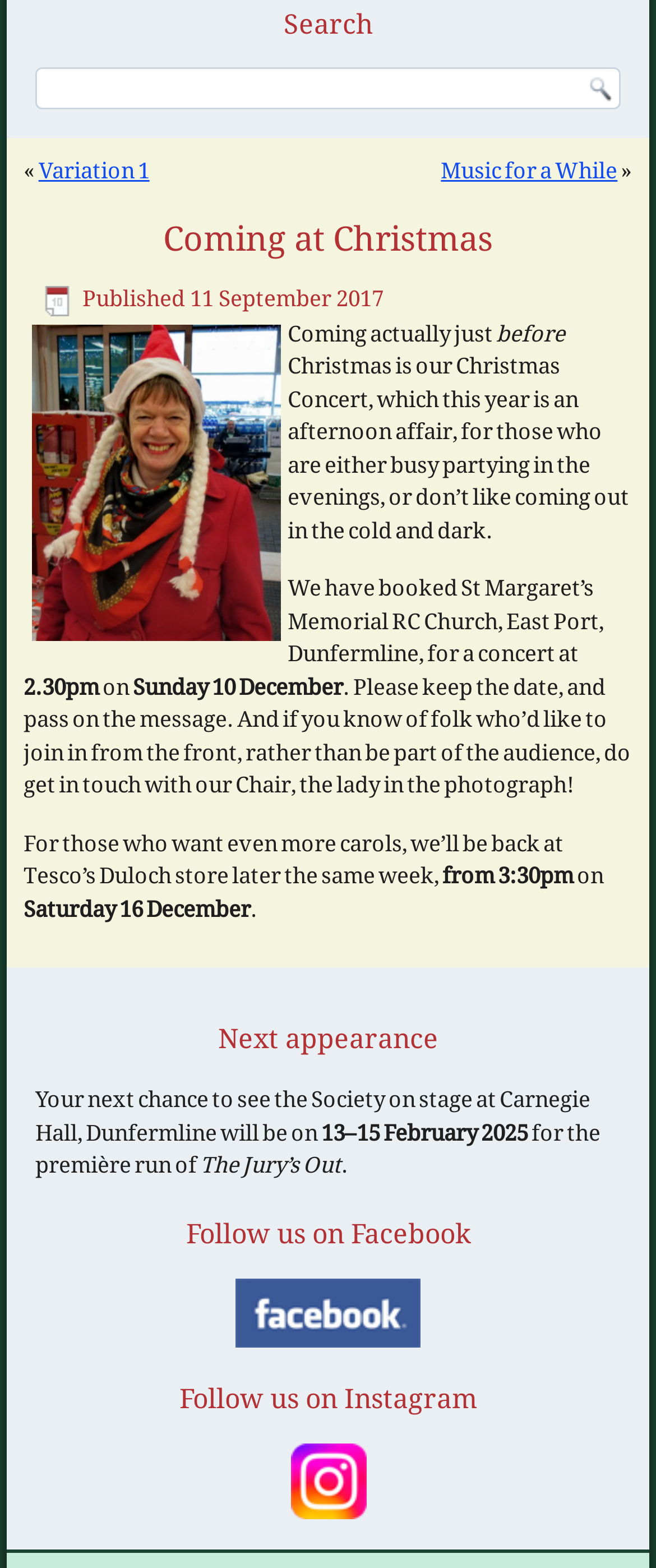Determine the bounding box coordinates for the HTML element mentioned in the following description: "alt="facebook"". The coordinates should be a list of four floats ranging from 0 to 1, represented as [left, top, right, bottom].

[0.054, 0.816, 0.946, 0.86]